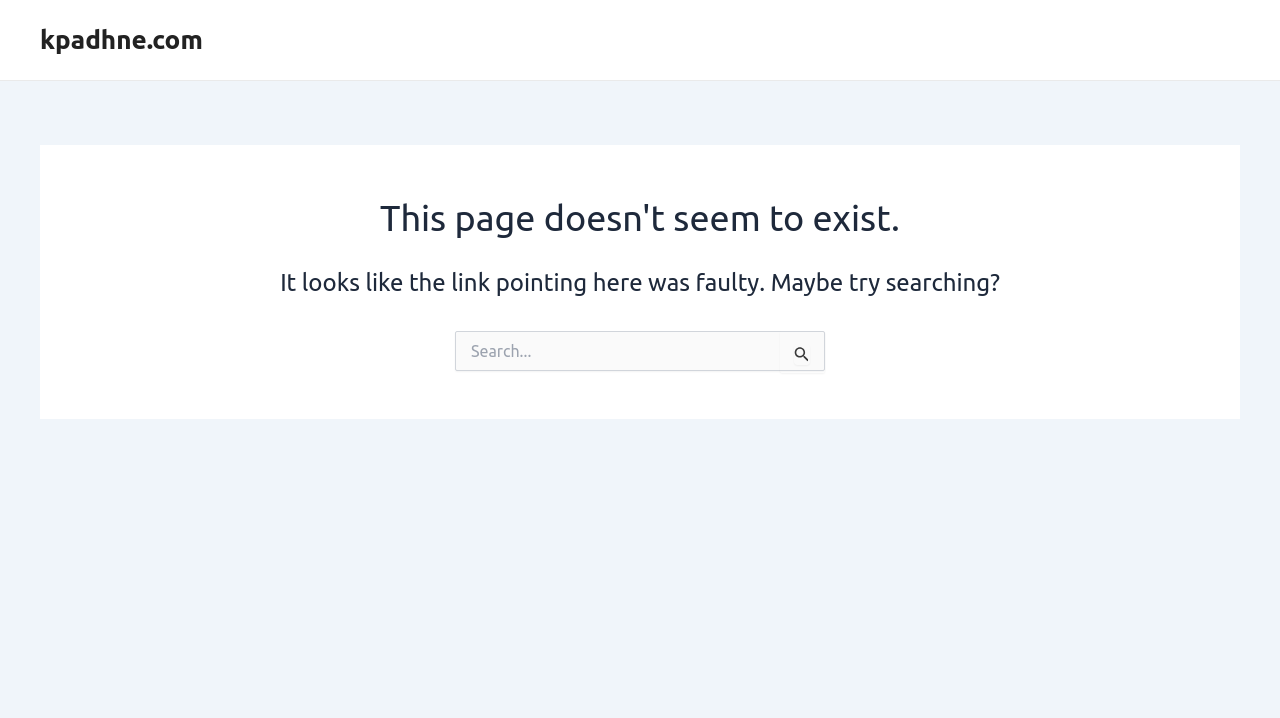Provide a brief response using a word or short phrase to this question:
How many buttons are there in the search section?

Two